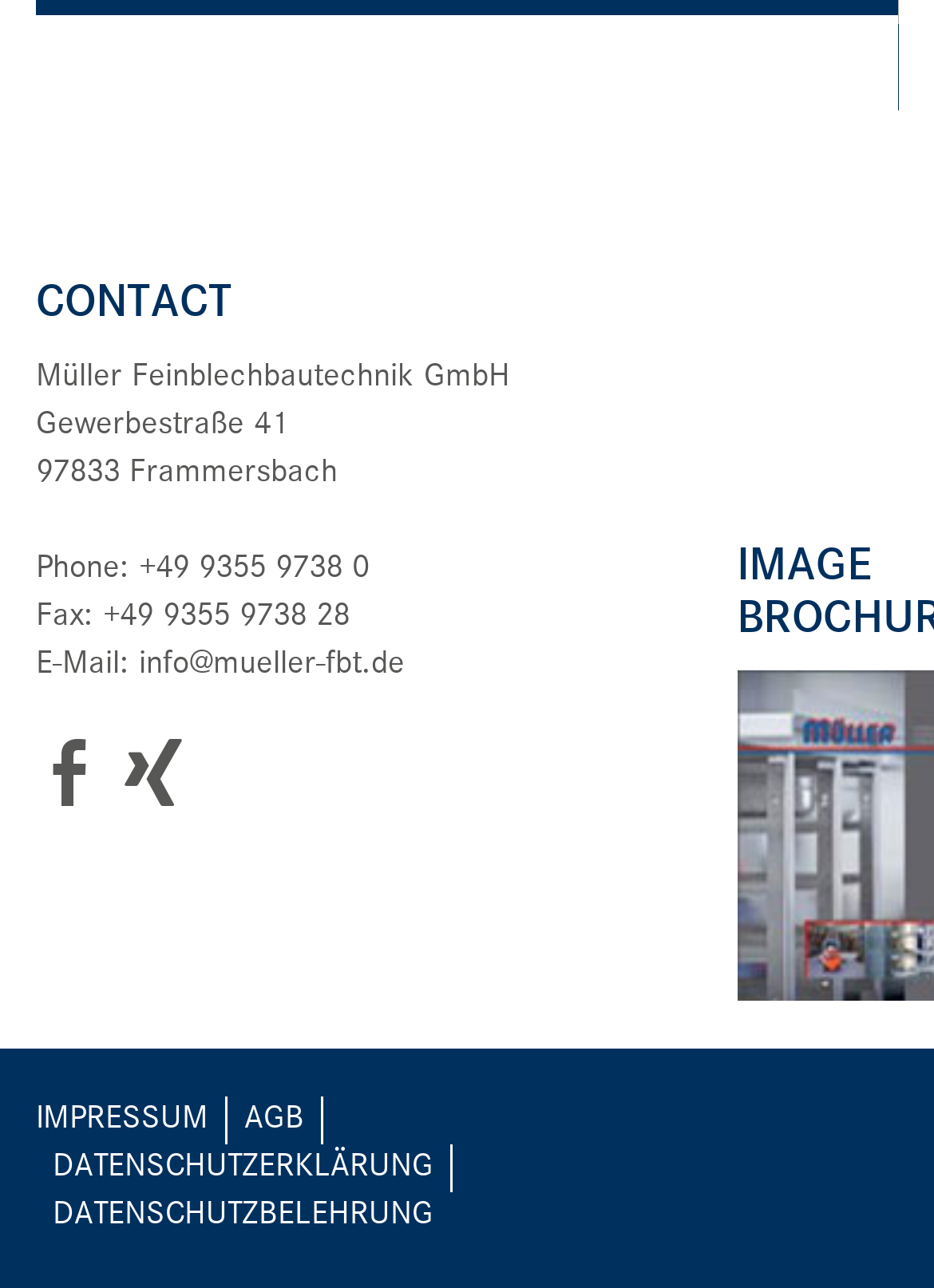Determine the bounding box coordinates of the clickable element to achieve the following action: 'View contact information'. Provide the coordinates as four float values between 0 and 1, formatted as [left, top, right, bottom].

[0.038, 0.216, 0.712, 0.256]